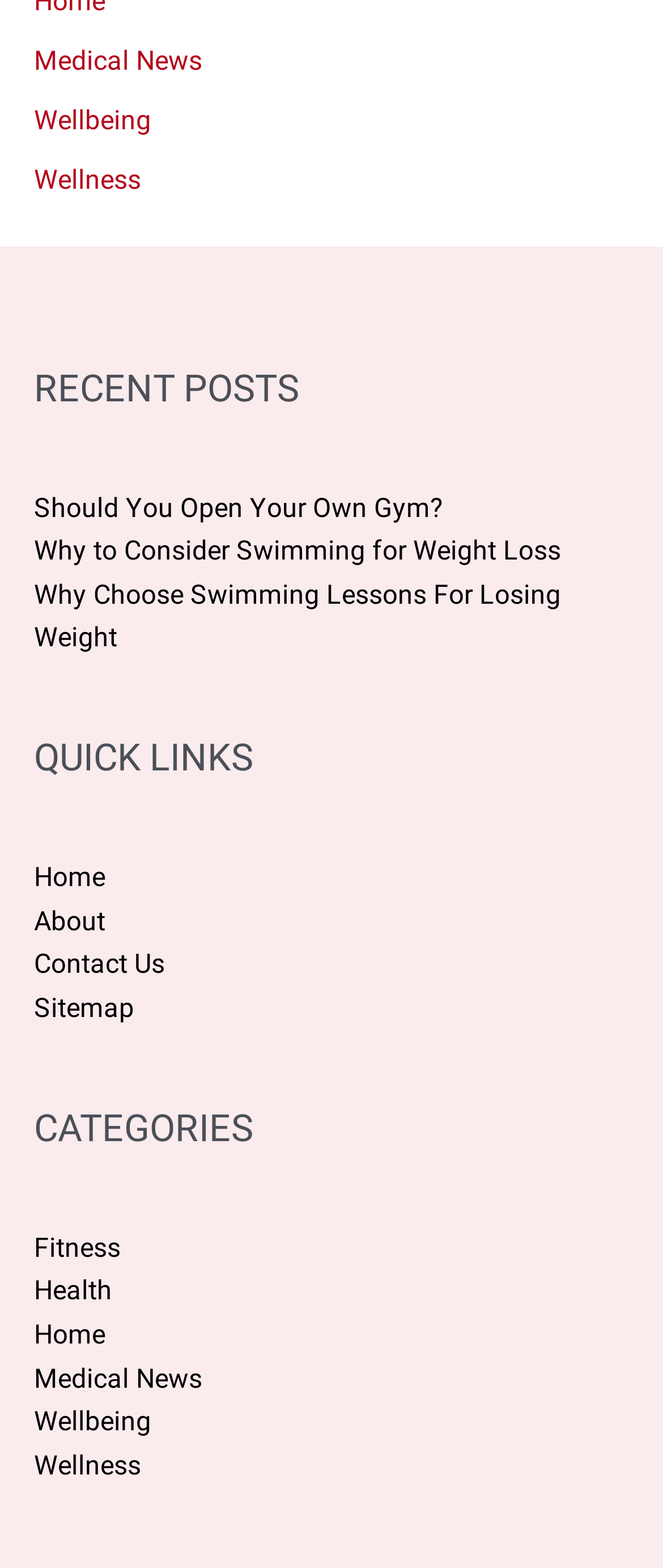Specify the bounding box coordinates of the element's area that should be clicked to execute the given instruction: "go to fitness category". The coordinates should be four float numbers between 0 and 1, i.e., [left, top, right, bottom].

[0.051, 0.786, 0.182, 0.806]